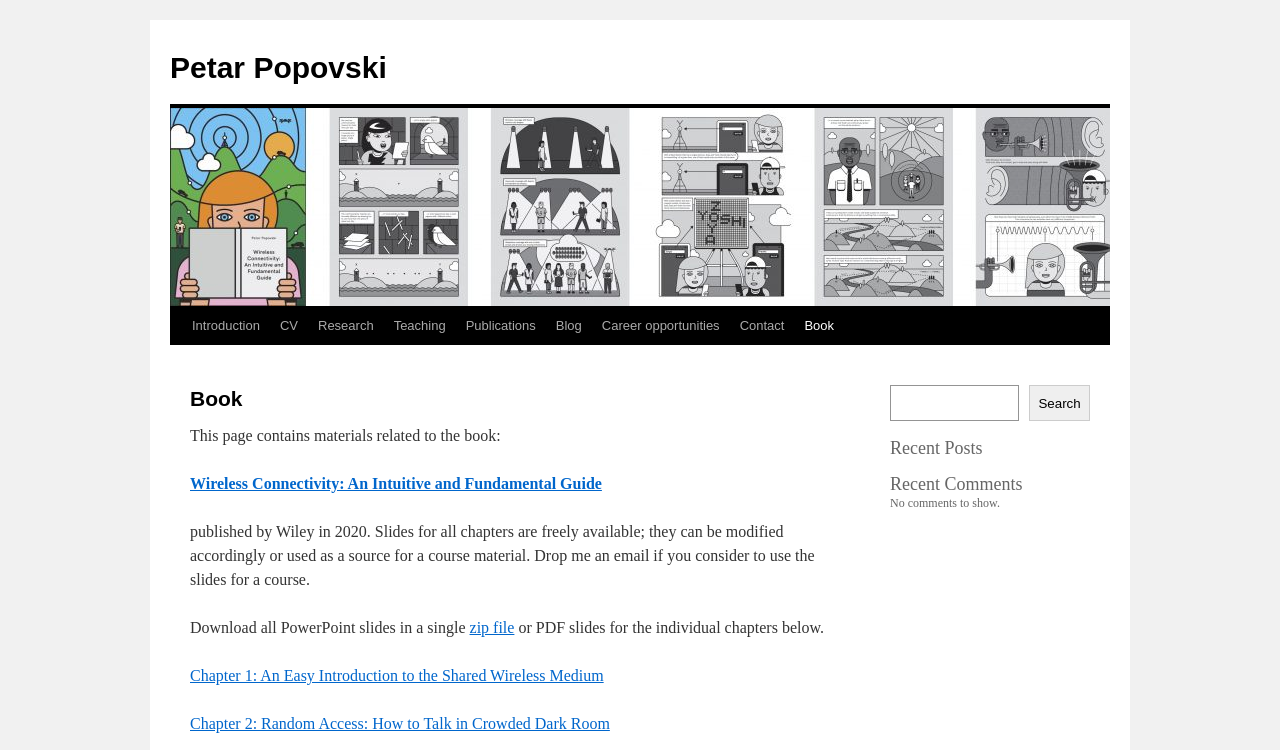Locate the bounding box coordinates of the element I should click to achieve the following instruction: "Download the 'Wireless Connectivity' book slides".

[0.148, 0.634, 0.47, 0.656]